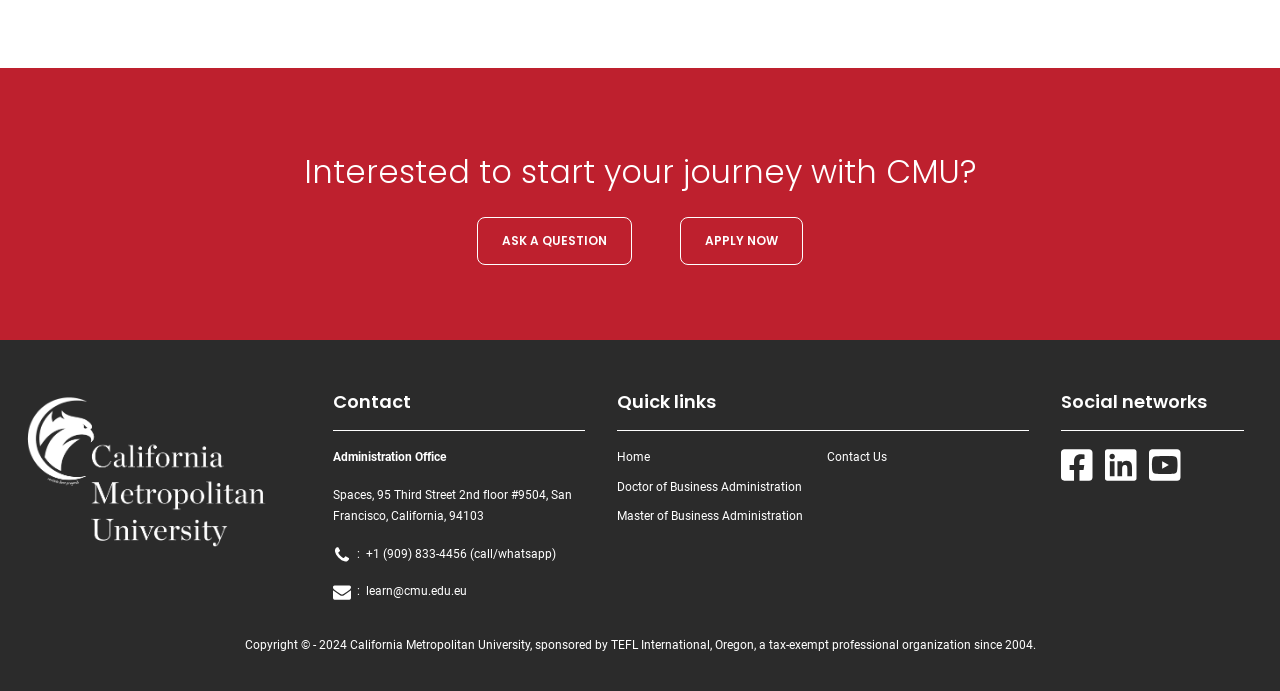Please find the bounding box coordinates of the section that needs to be clicked to achieve this instruction: "Visit home page".

[0.482, 0.641, 0.508, 0.684]